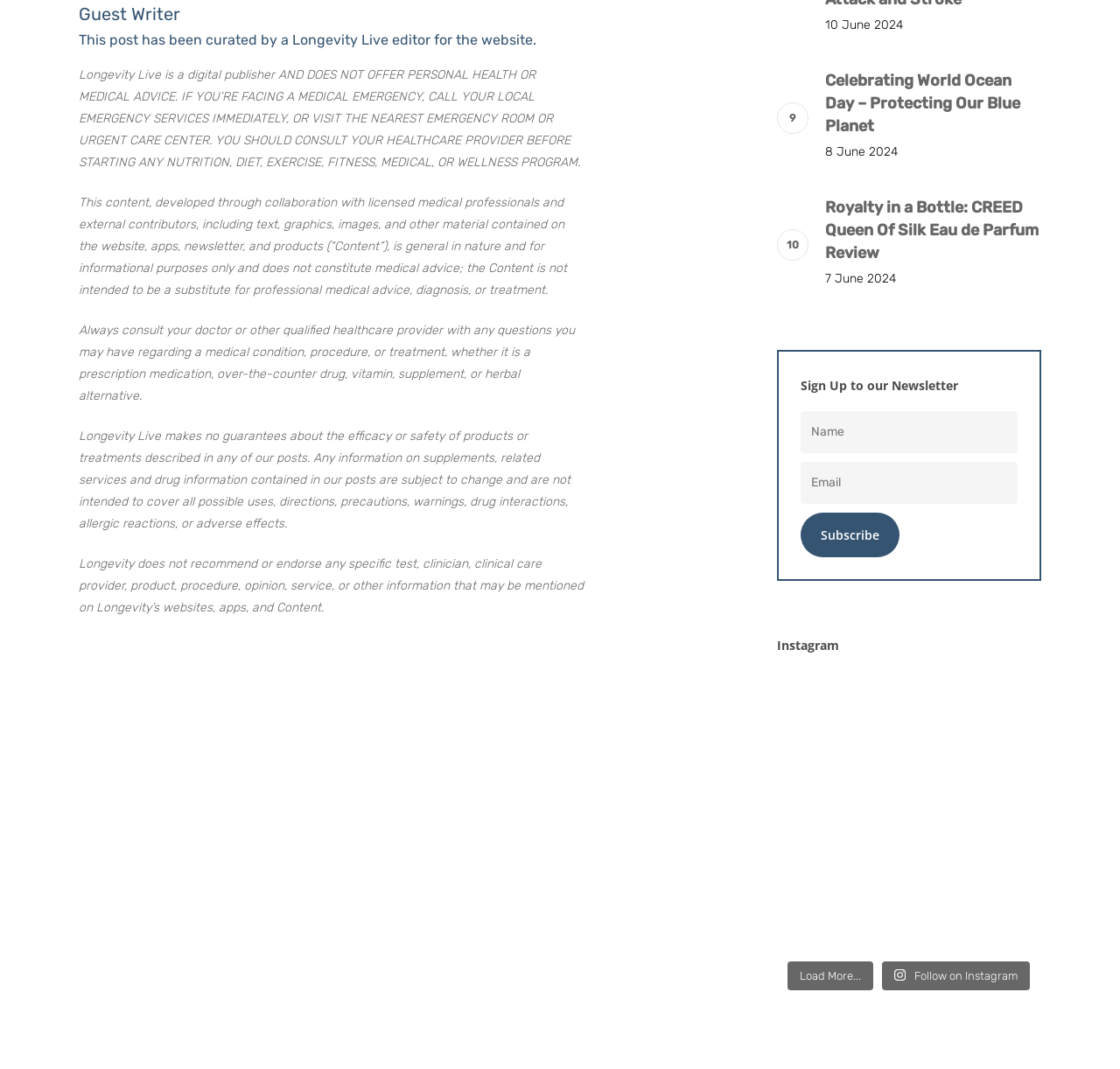Pinpoint the bounding box coordinates of the clickable area necessary to execute the following instruction: "Click the 'THE CLUB' link". The coordinates should be given as four float numbers between 0 and 1, namely [left, top, right, bottom].

None